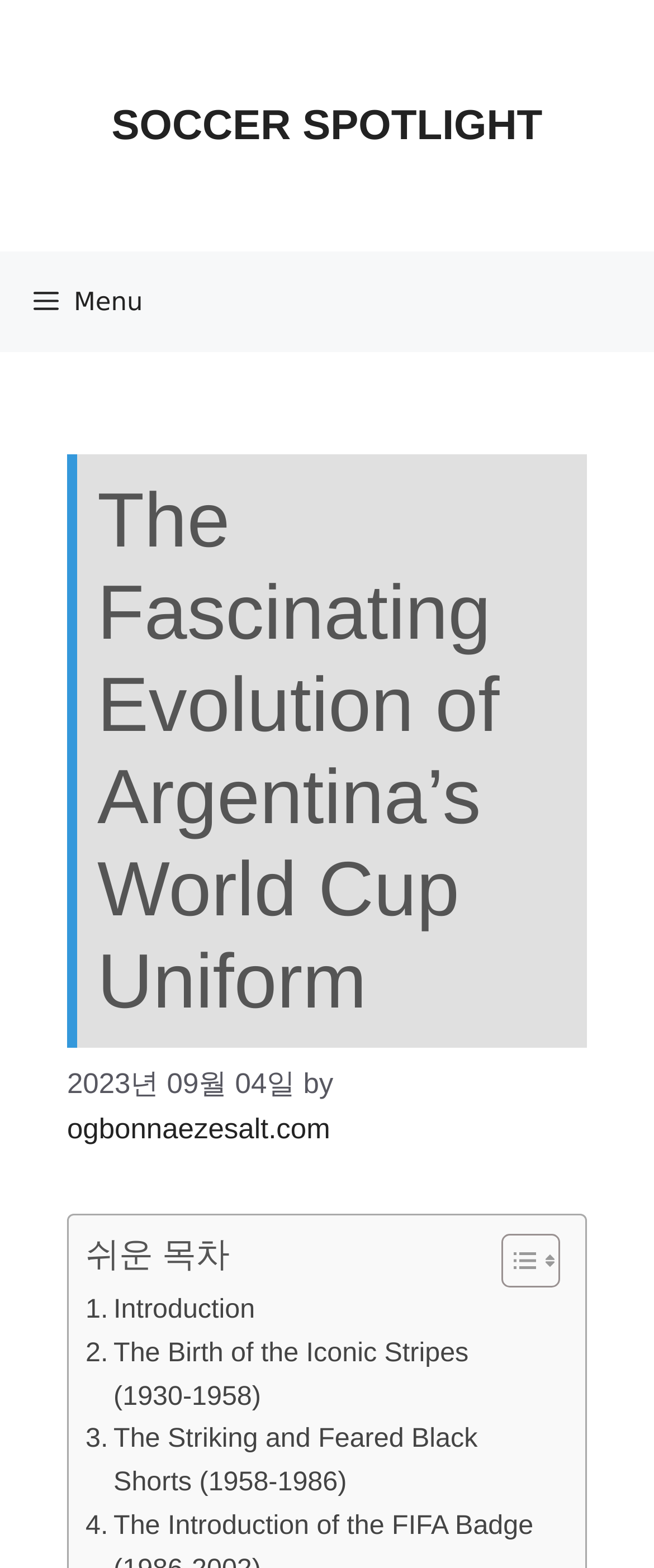What is the website about?
Look at the image and respond with a one-word or short-phrase answer.

Football